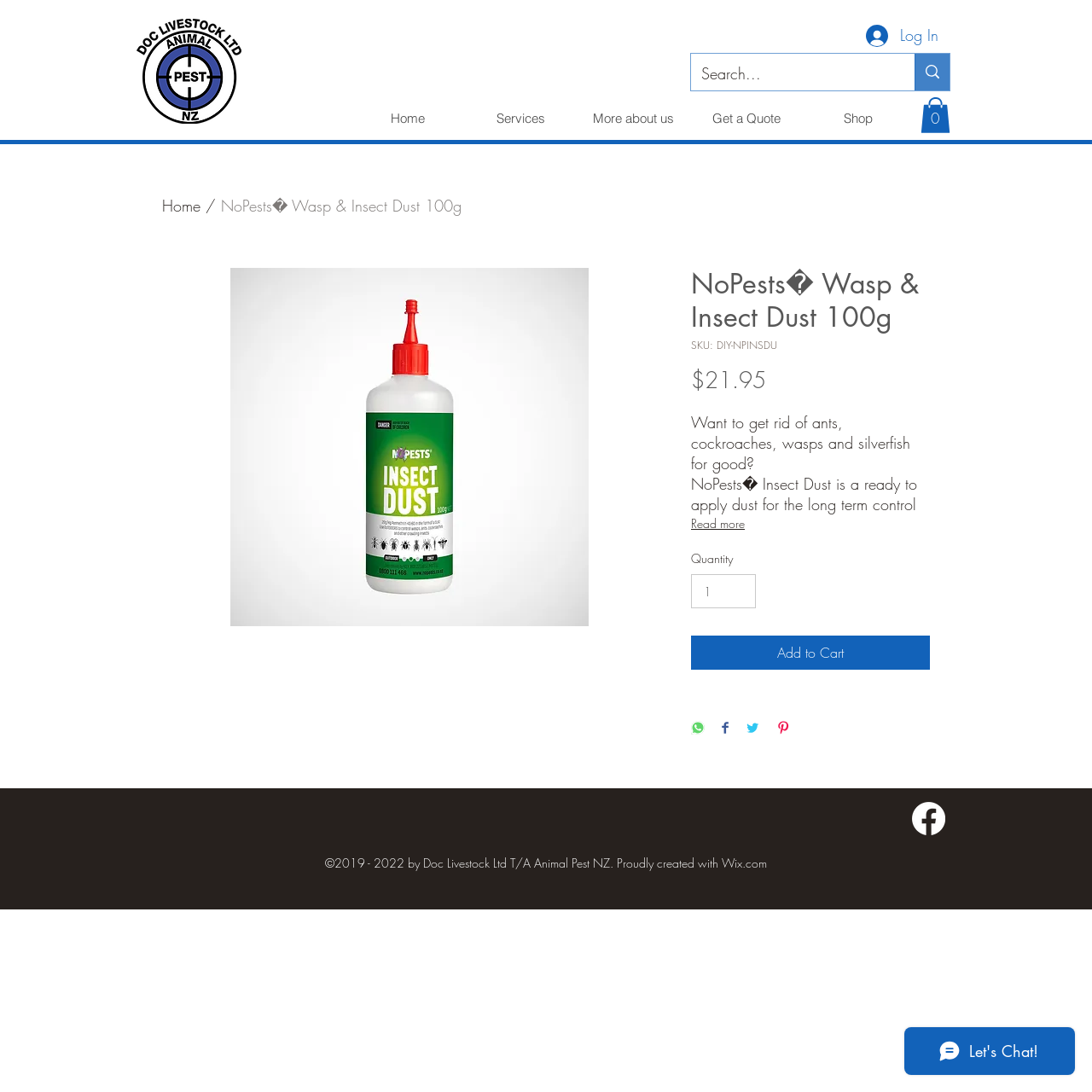Please identify the bounding box coordinates of the region to click in order to complete the task: "View shopping cart". The coordinates must be four float numbers between 0 and 1, specified as [left, top, right, bottom].

[0.843, 0.089, 0.87, 0.122]